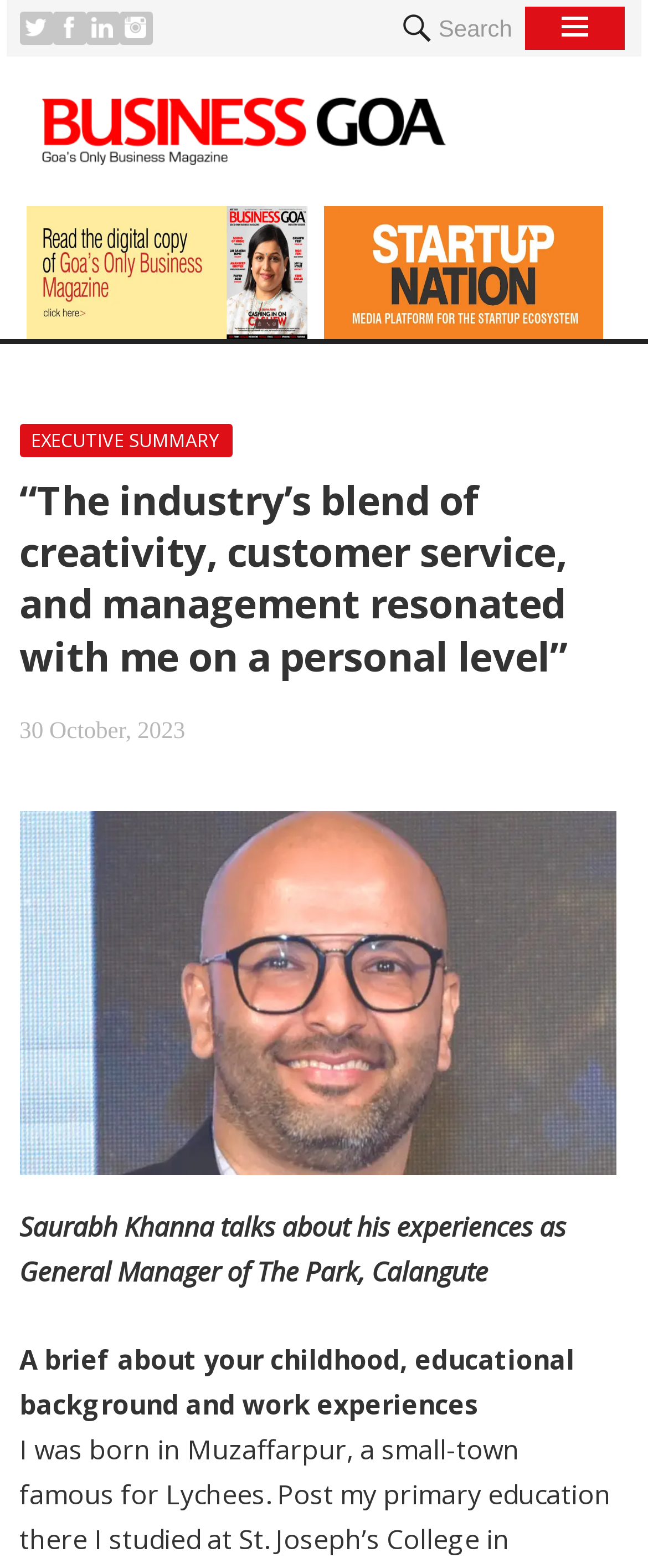What is the position held by Saurabh Khanna?
Provide a short answer using one word or a brief phrase based on the image.

General Manager